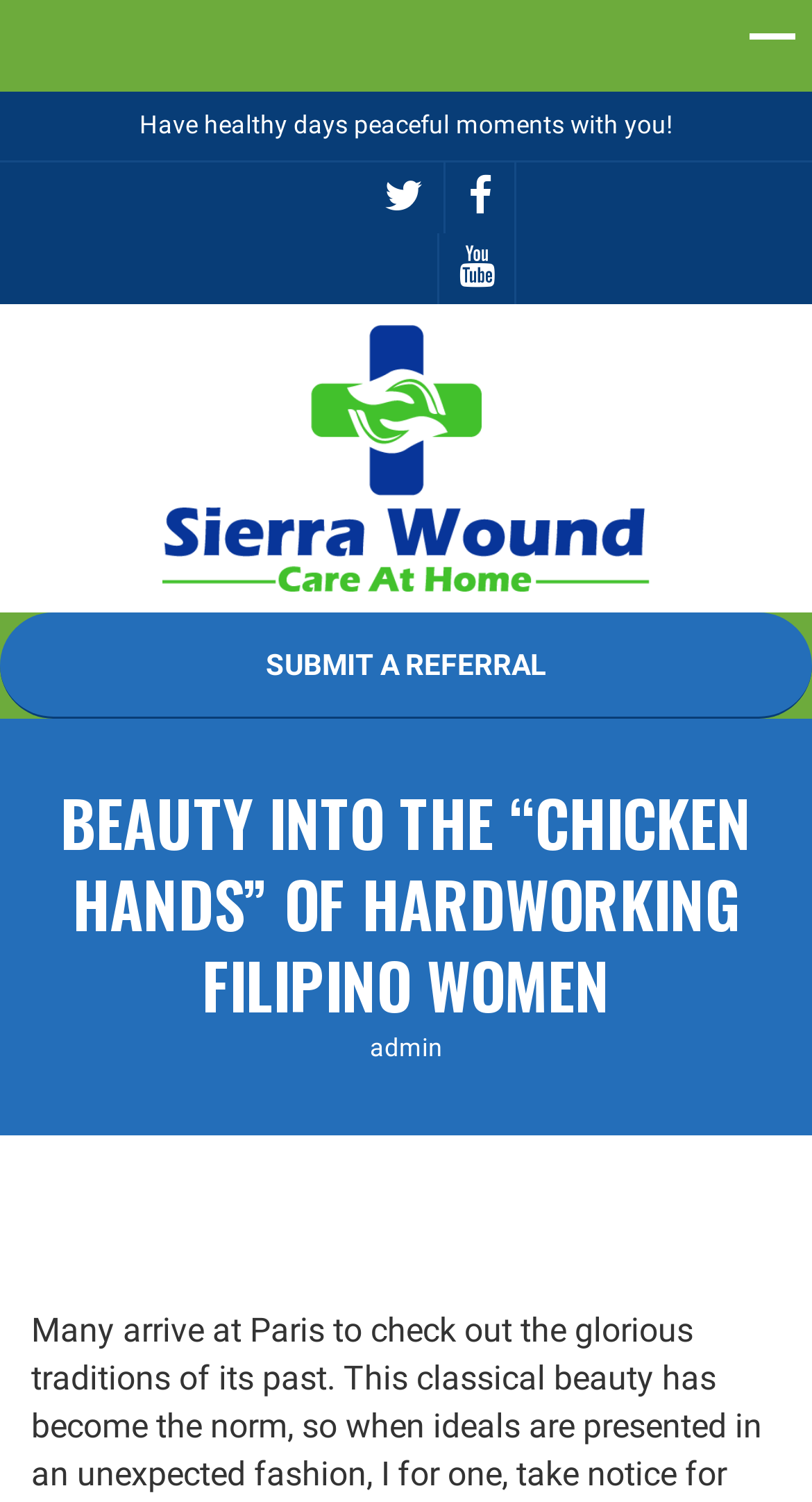Find and provide the bounding box coordinates for the UI element described here: "alt="Sierra Wound"". The coordinates should be given as four float numbers between 0 and 1: [left, top, right, bottom].

[0.2, 0.293, 0.8, 0.315]